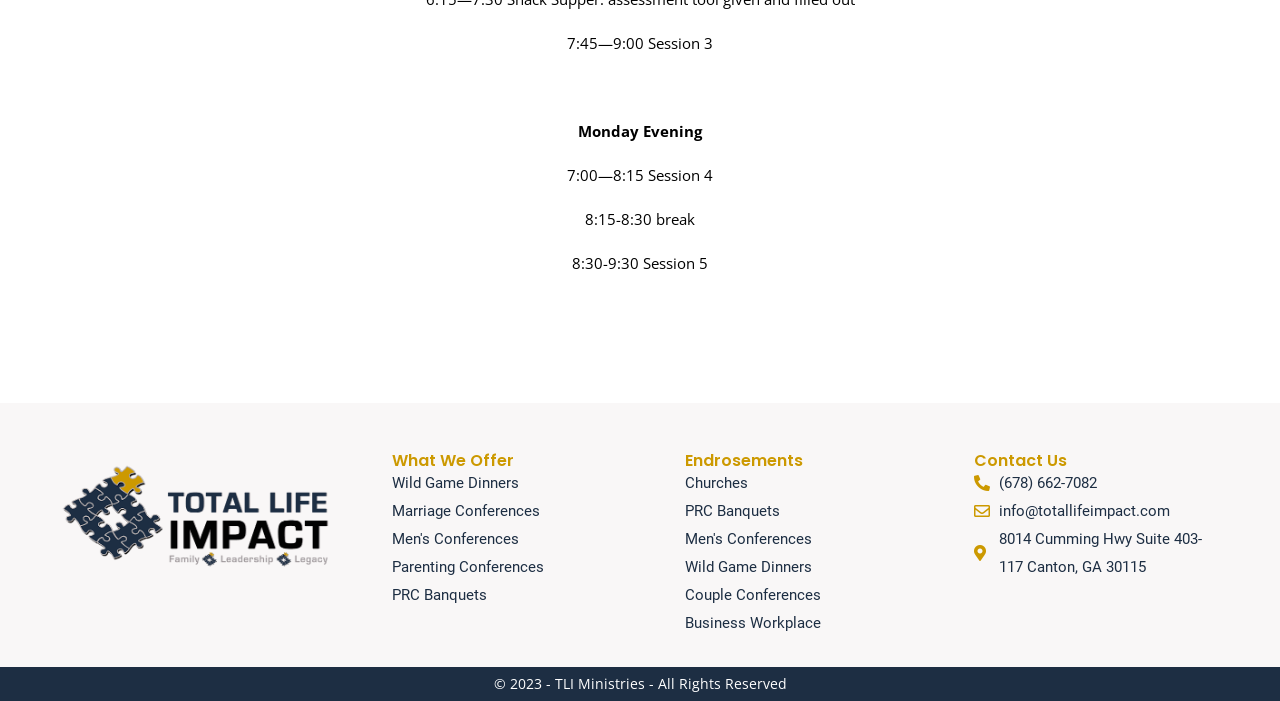From the given element description: "Marriage Conferences", find the bounding box for the UI element. Provide the coordinates as four float numbers between 0 and 1, in the order [left, top, right, bottom].

[0.306, 0.709, 0.422, 0.749]